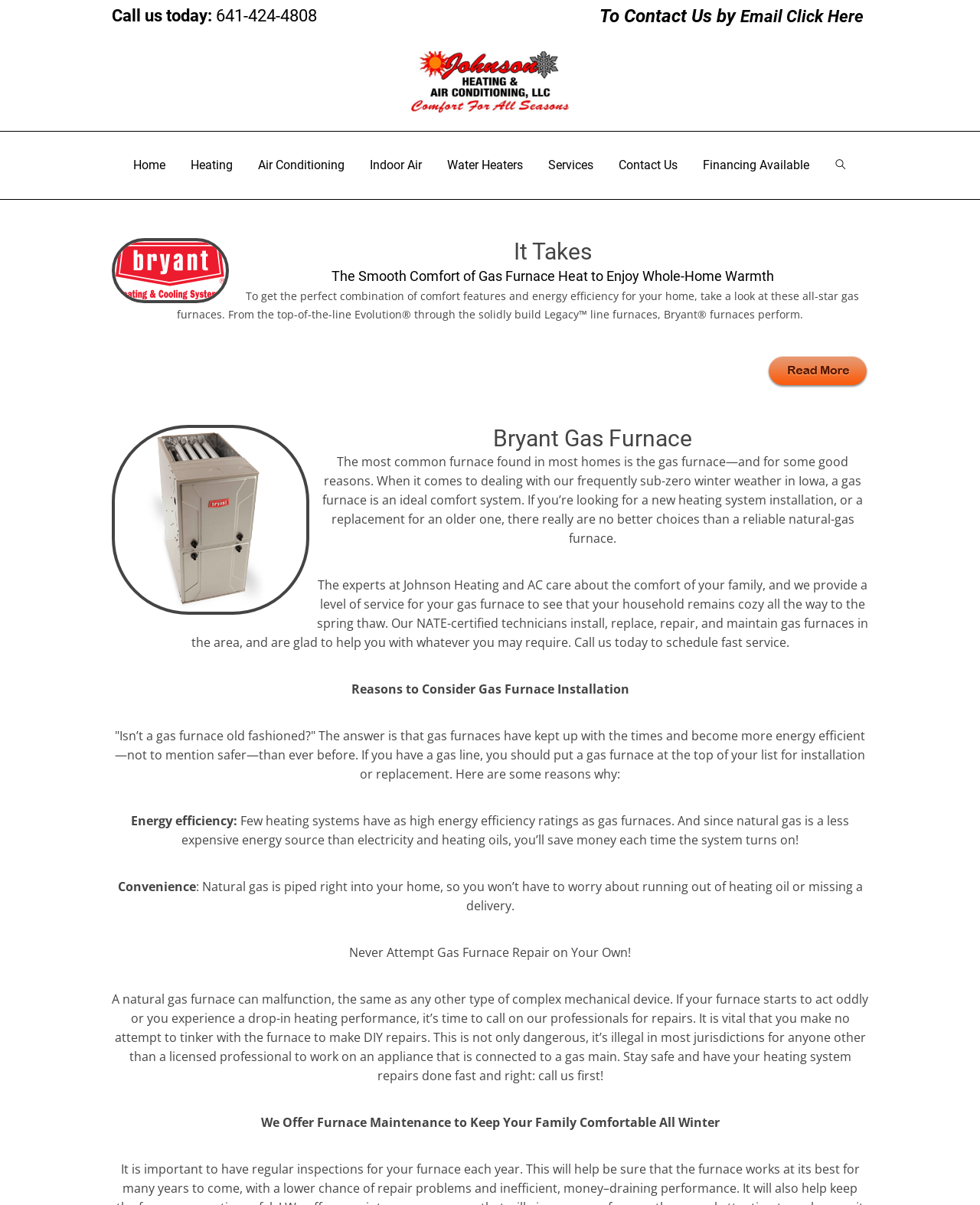Why should I not attempt to repair a gas furnace myself?
Answer with a single word or phrase by referring to the visual content.

It's dangerous and illegal